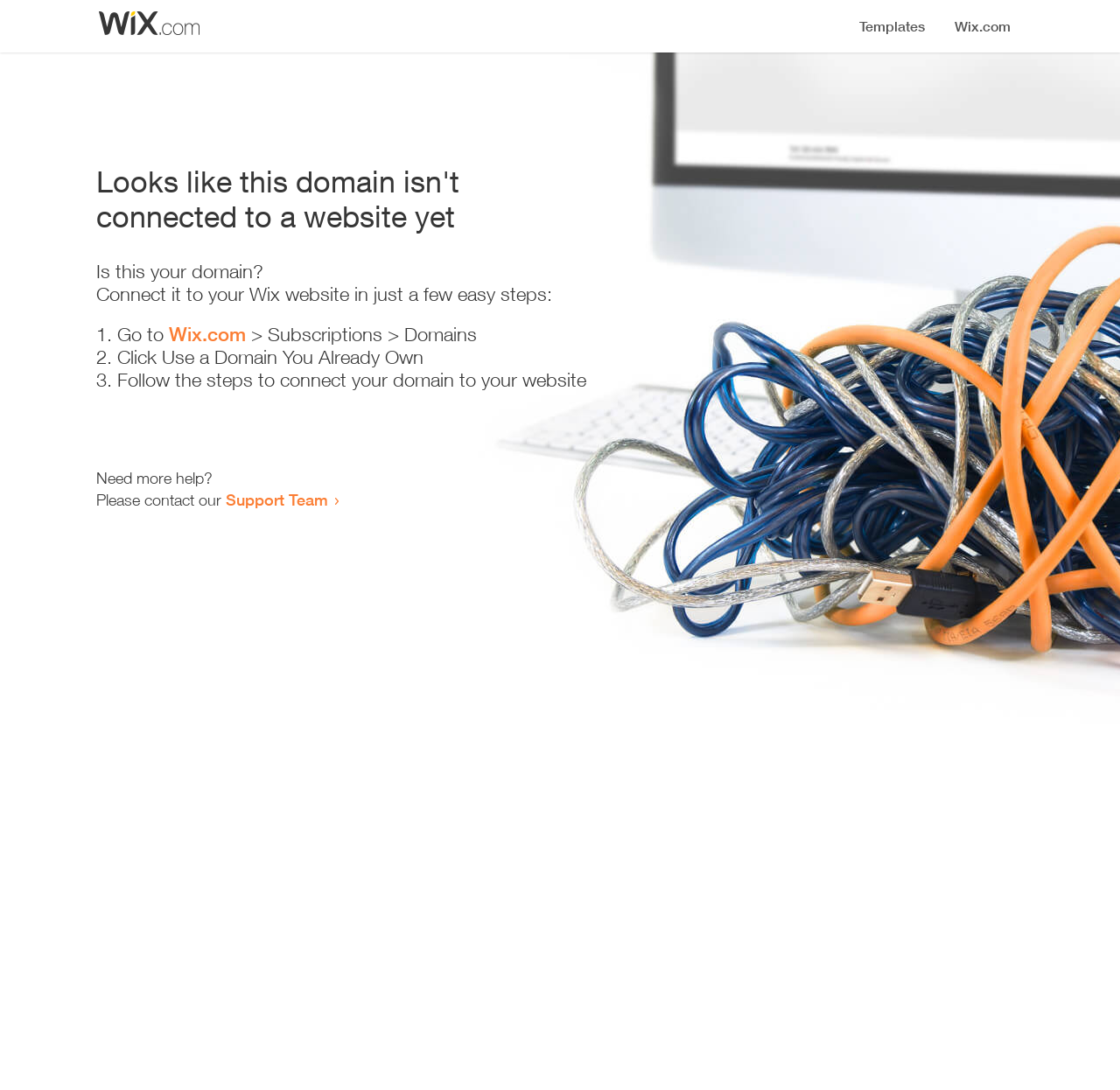Identify the bounding box for the UI element specified in this description: "Support Team". The coordinates must be four float numbers between 0 and 1, formatted as [left, top, right, bottom].

[0.202, 0.449, 0.293, 0.467]